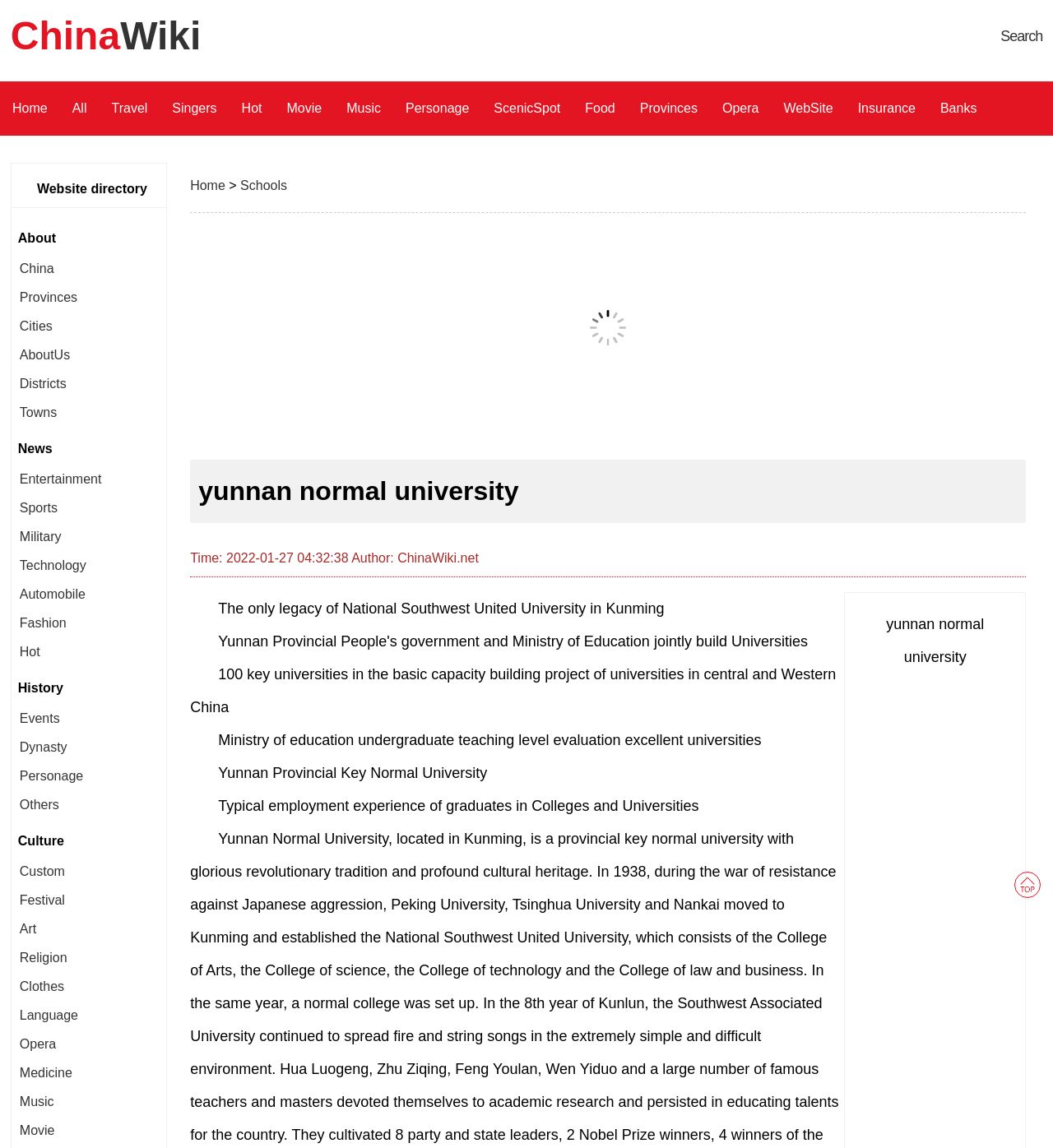Please specify the coordinates of the bounding box for the element that should be clicked to carry out this instruction: "visit the 'Schools' page". The coordinates must be four float numbers between 0 and 1, formatted as [left, top, right, bottom].

[0.193, 0.118, 0.238, 0.165]